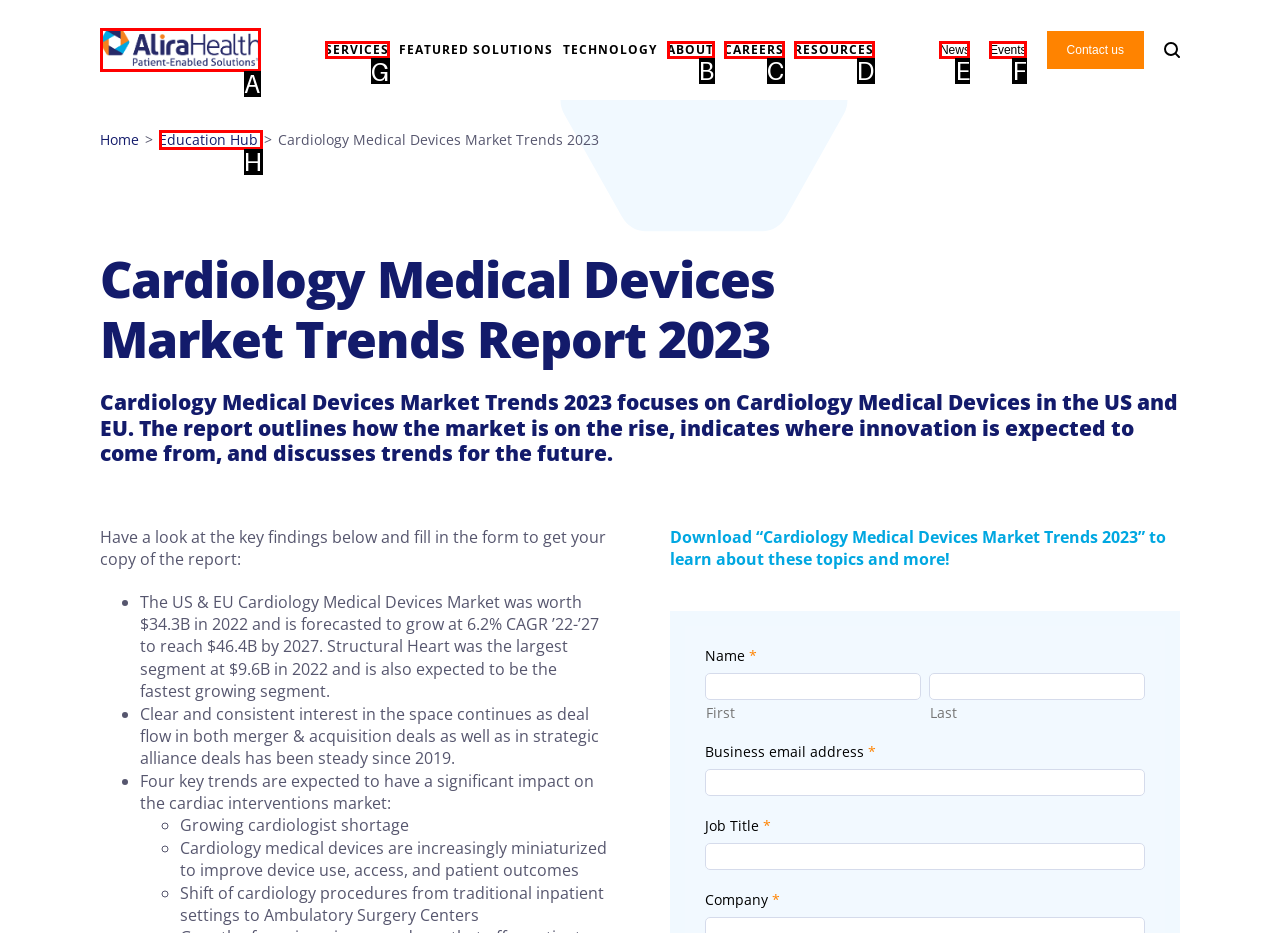Select the HTML element to finish the task: Go to SERVICES Reply with the letter of the correct option.

G